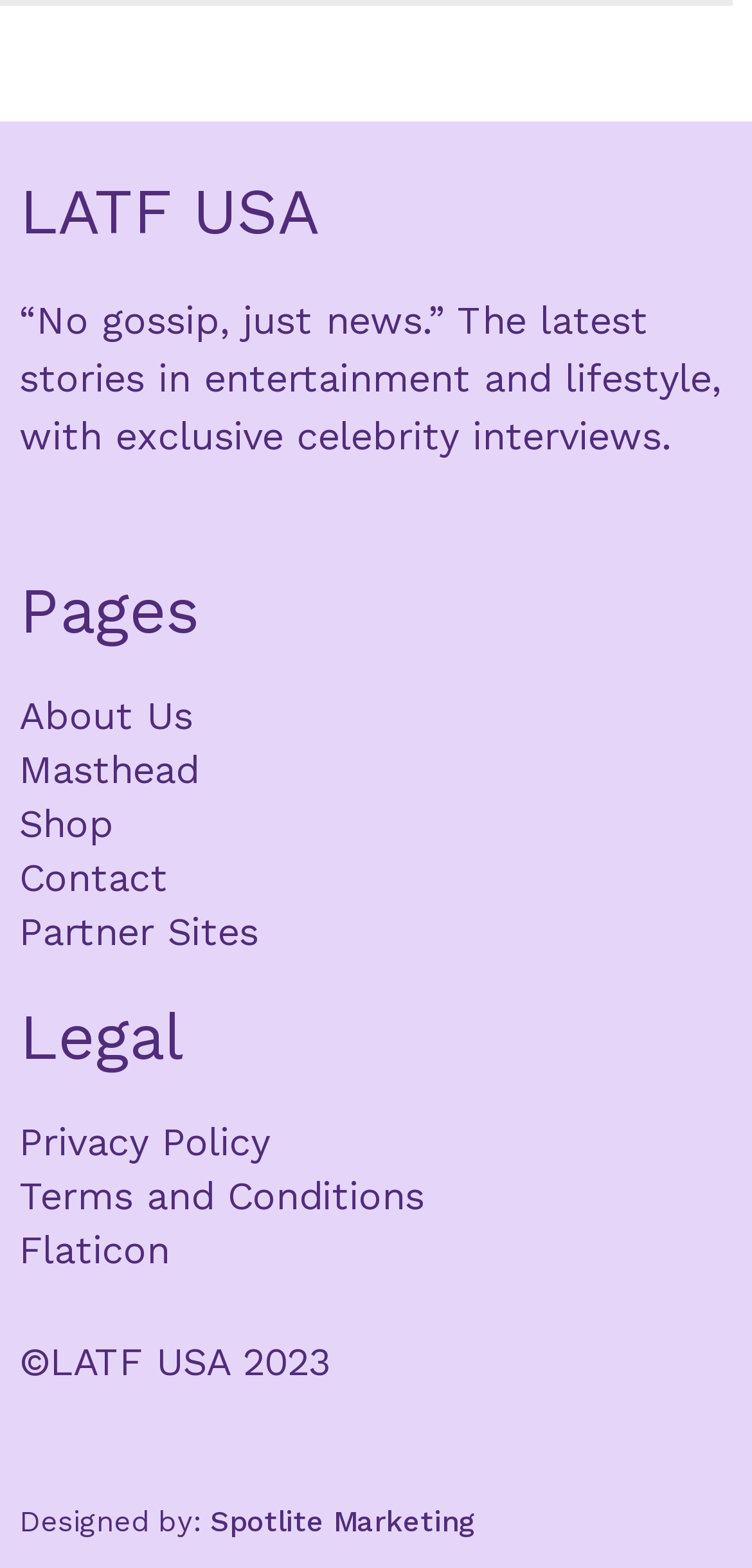What is the year of copyright for LATF USA?
Answer the question with a single word or phrase by looking at the picture.

2023